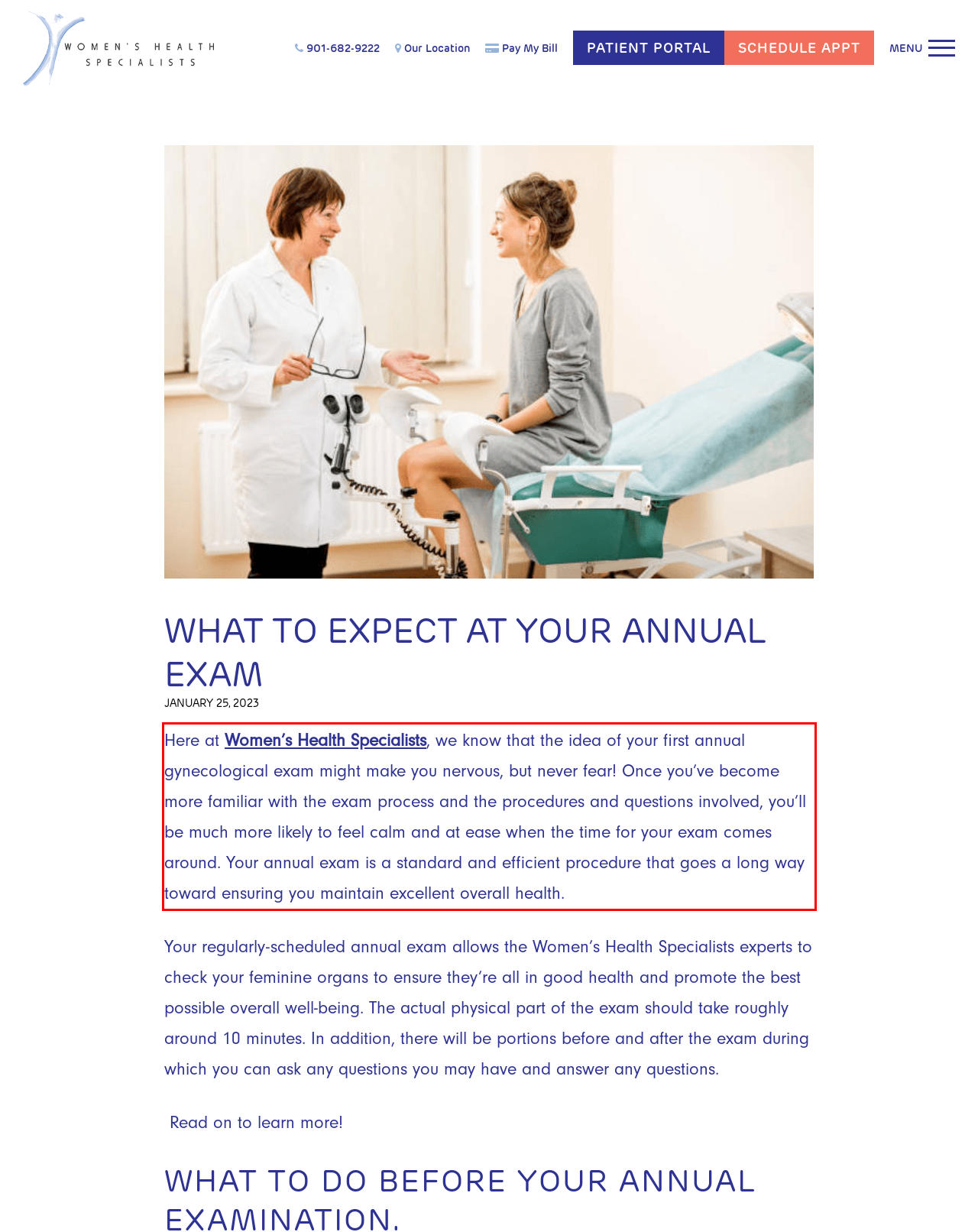The screenshot provided shows a webpage with a red bounding box. Apply OCR to the text within this red bounding box and provide the extracted content.

Here at Women’s Health Specialists, we know that the idea of your first annual gynecological exam might make you nervous, but never fear! Once you’ve become more familiar with the exam process and the procedures and questions involved, you’ll be much more likely to feel calm and at ease when the time for your exam comes around. Your annual exam is a standard and efficient procedure that goes a long way toward ensuring you maintain excellent overall health.